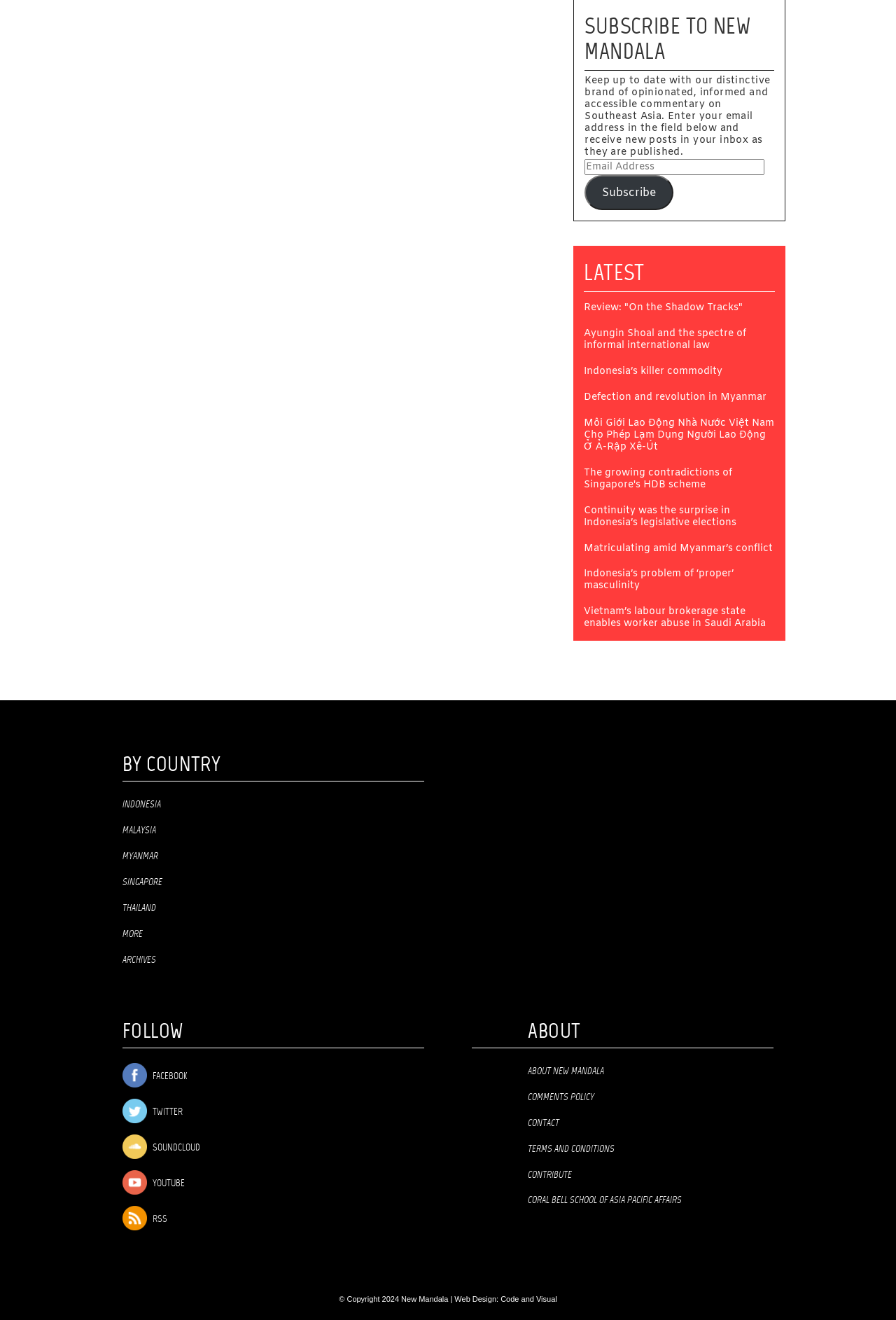Determine the bounding box coordinates of the clickable element to achieve the following action: 'Subscribe to the newsletter'. Provide the coordinates as four float values between 0 and 1, formatted as [left, top, right, bottom].

[0.653, 0.133, 0.752, 0.159]